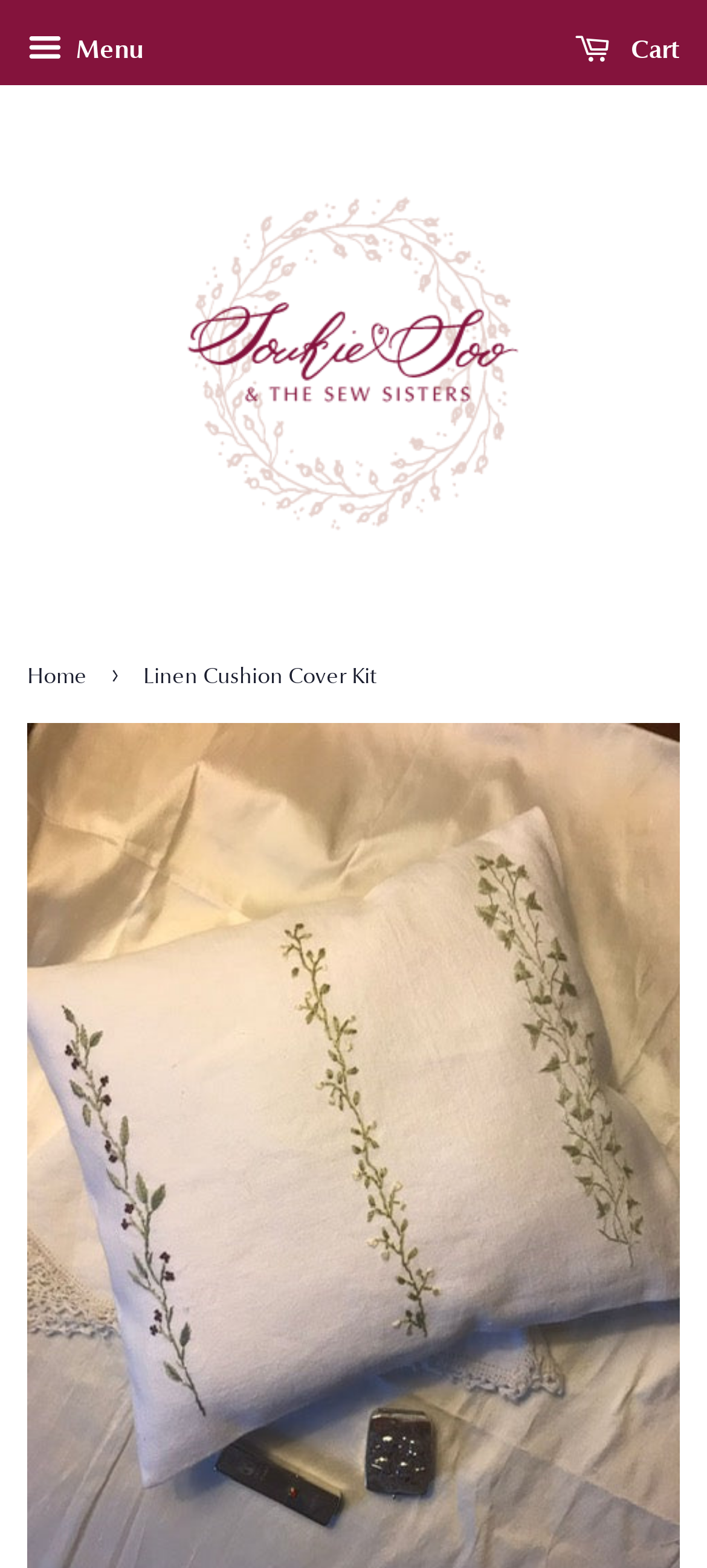Please give a one-word or short phrase response to the following question: 
What is the name of the website?

Soukiesoo & the Sew Sisters